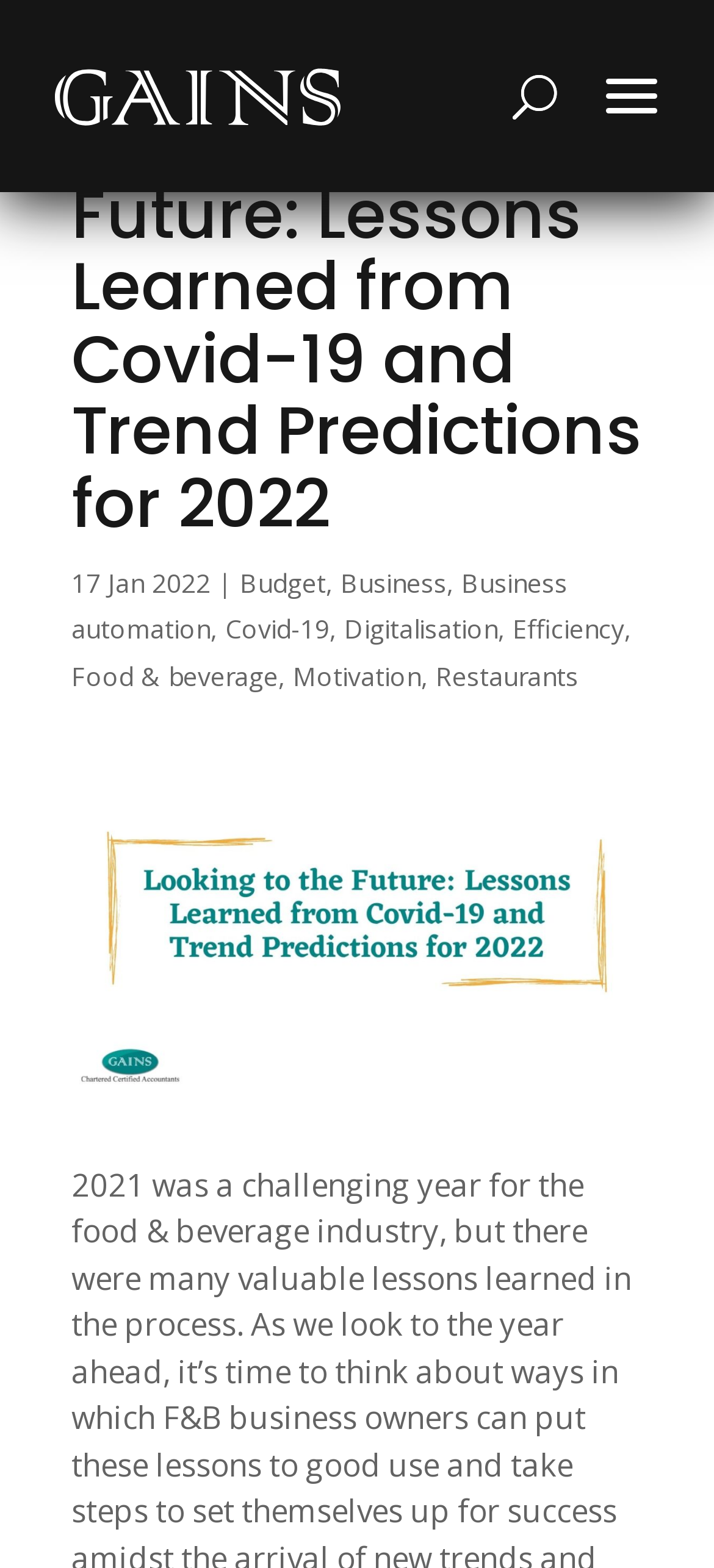Find the bounding box coordinates for the UI element whose description is: "Budget". The coordinates should be four float numbers between 0 and 1, in the format [left, top, right, bottom].

[0.336, 0.36, 0.456, 0.382]